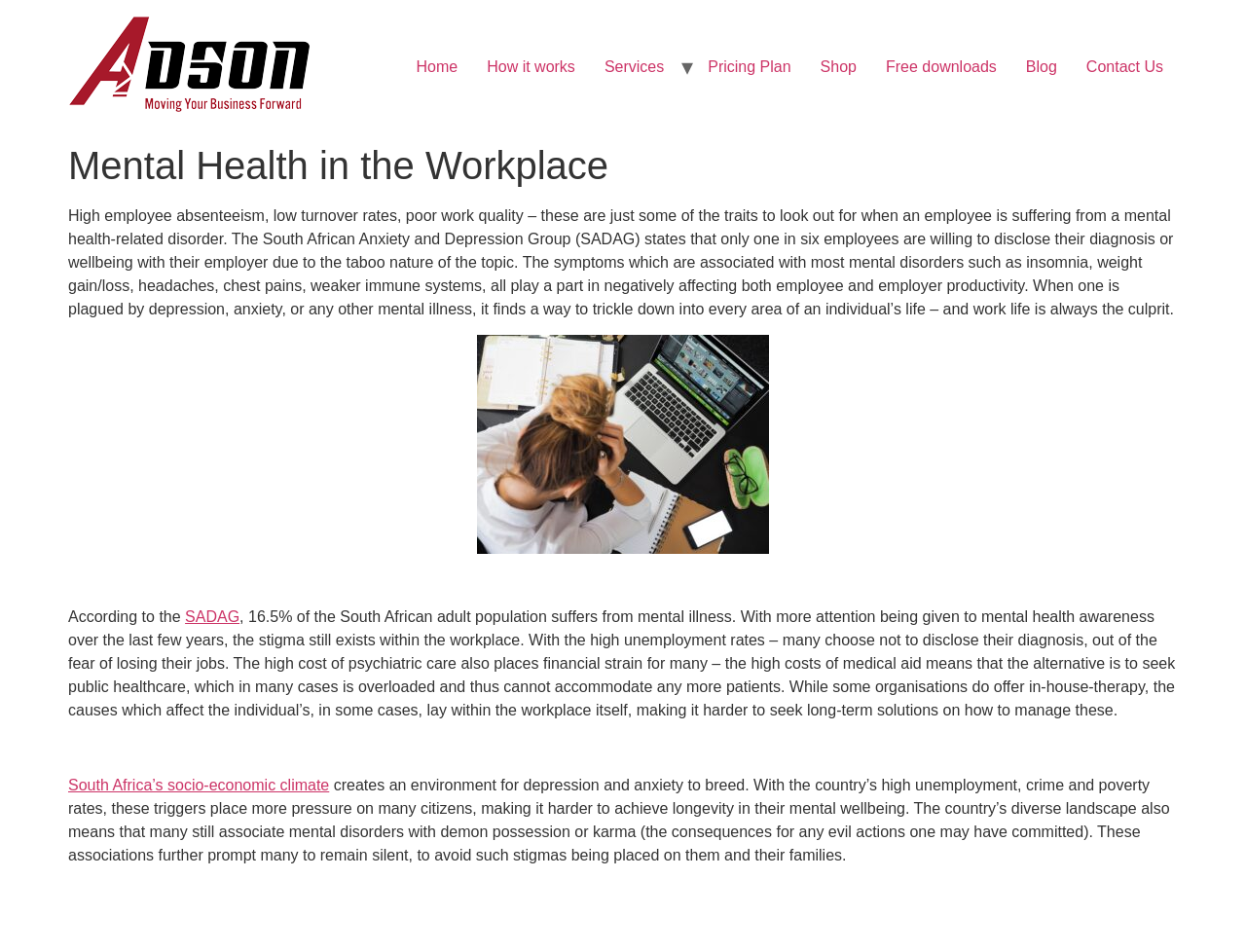Please answer the following question using a single word or phrase: 
What is a common misconception about mental disorders in South Africa?

Demon possession or karma